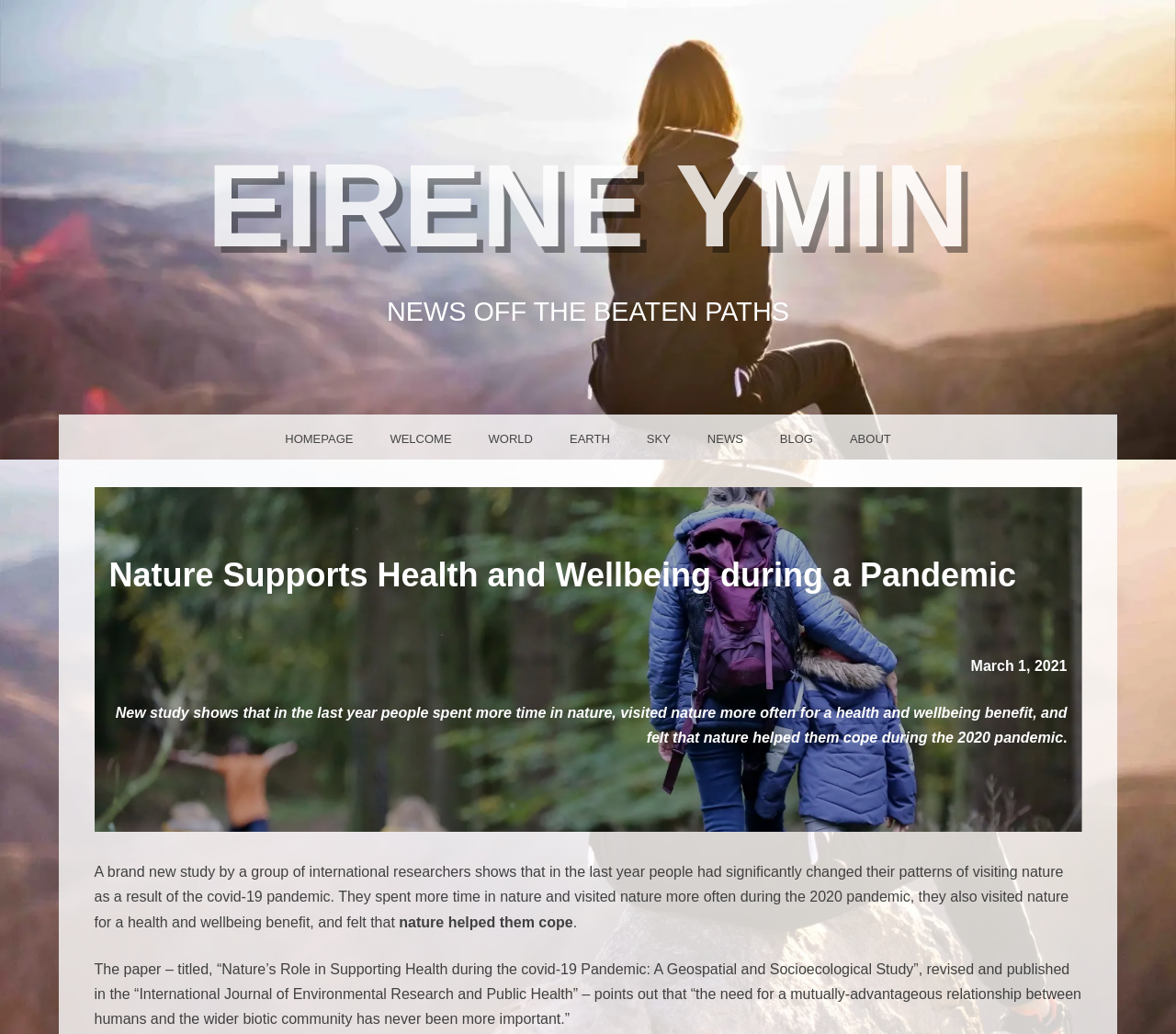What is the date of the study?
Relying on the image, give a concise answer in one word or a brief phrase.

March 1, 2021